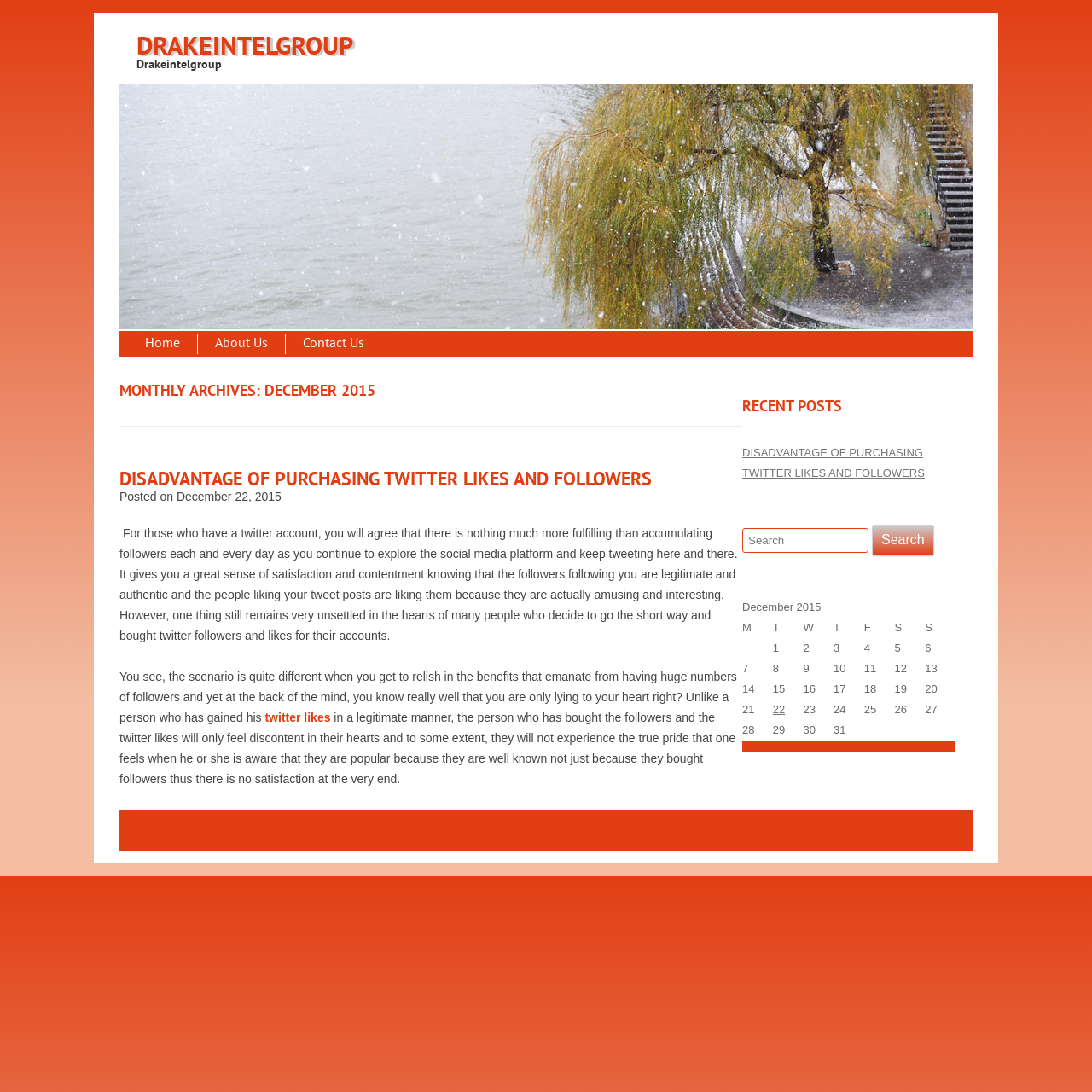Determine the bounding box coordinates for the region that must be clicked to execute the following instruction: "Click the 'Contact Us' link".

[0.261, 0.305, 0.349, 0.324]